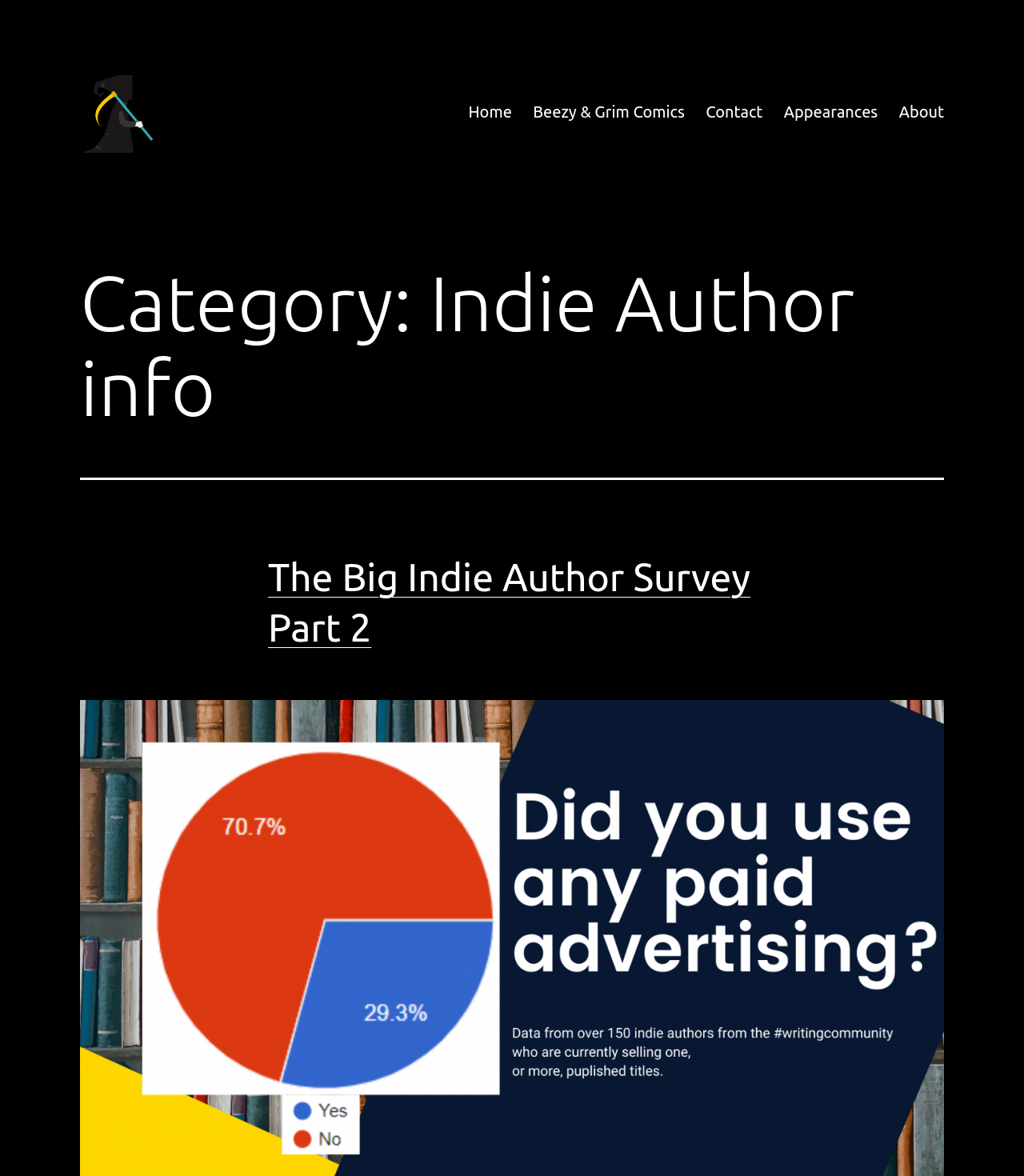Reply to the question with a brief word or phrase: How many menu items are in the primary menu?

5